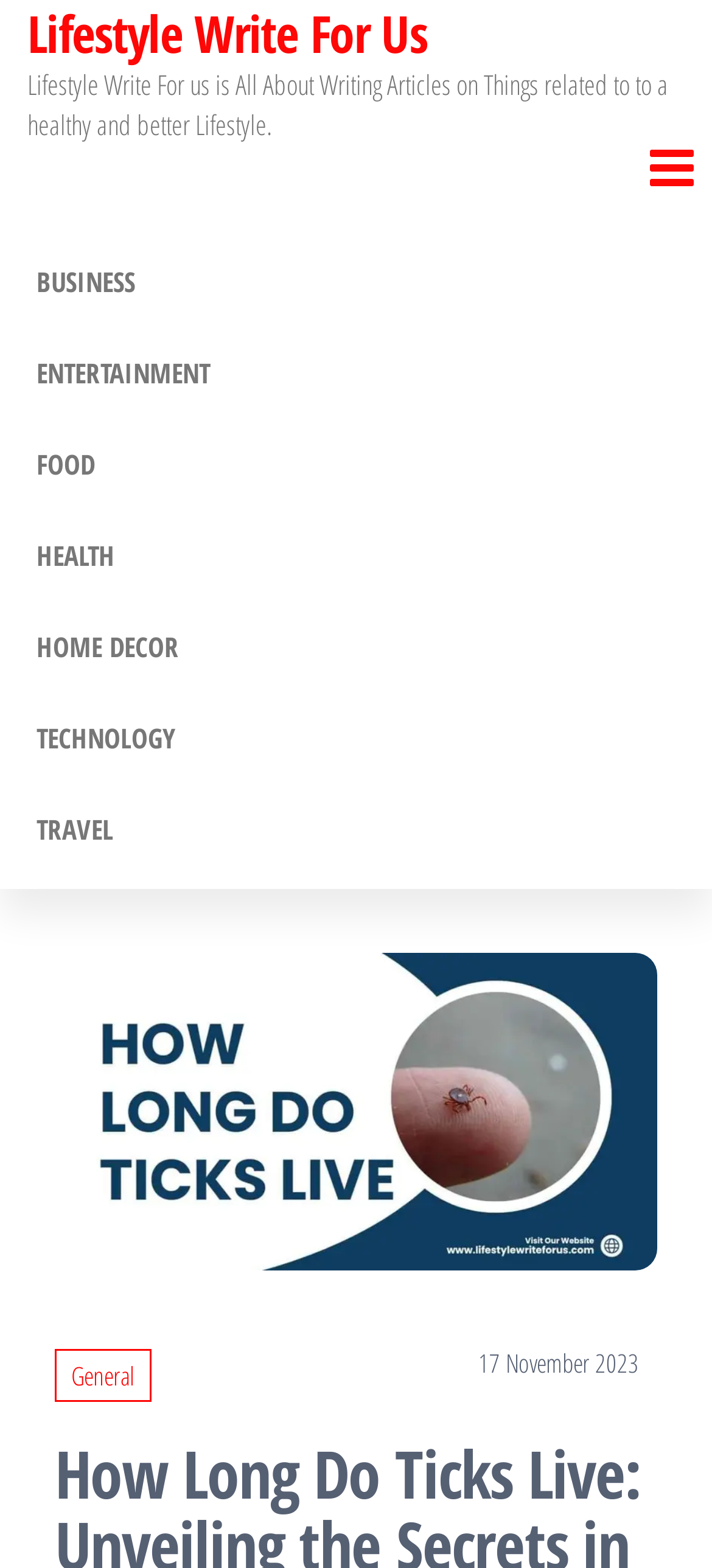What is the position of the image 'How Long Do Ticks Live'?
Using the image, answer in one word or phrase.

Below the top navigation bar